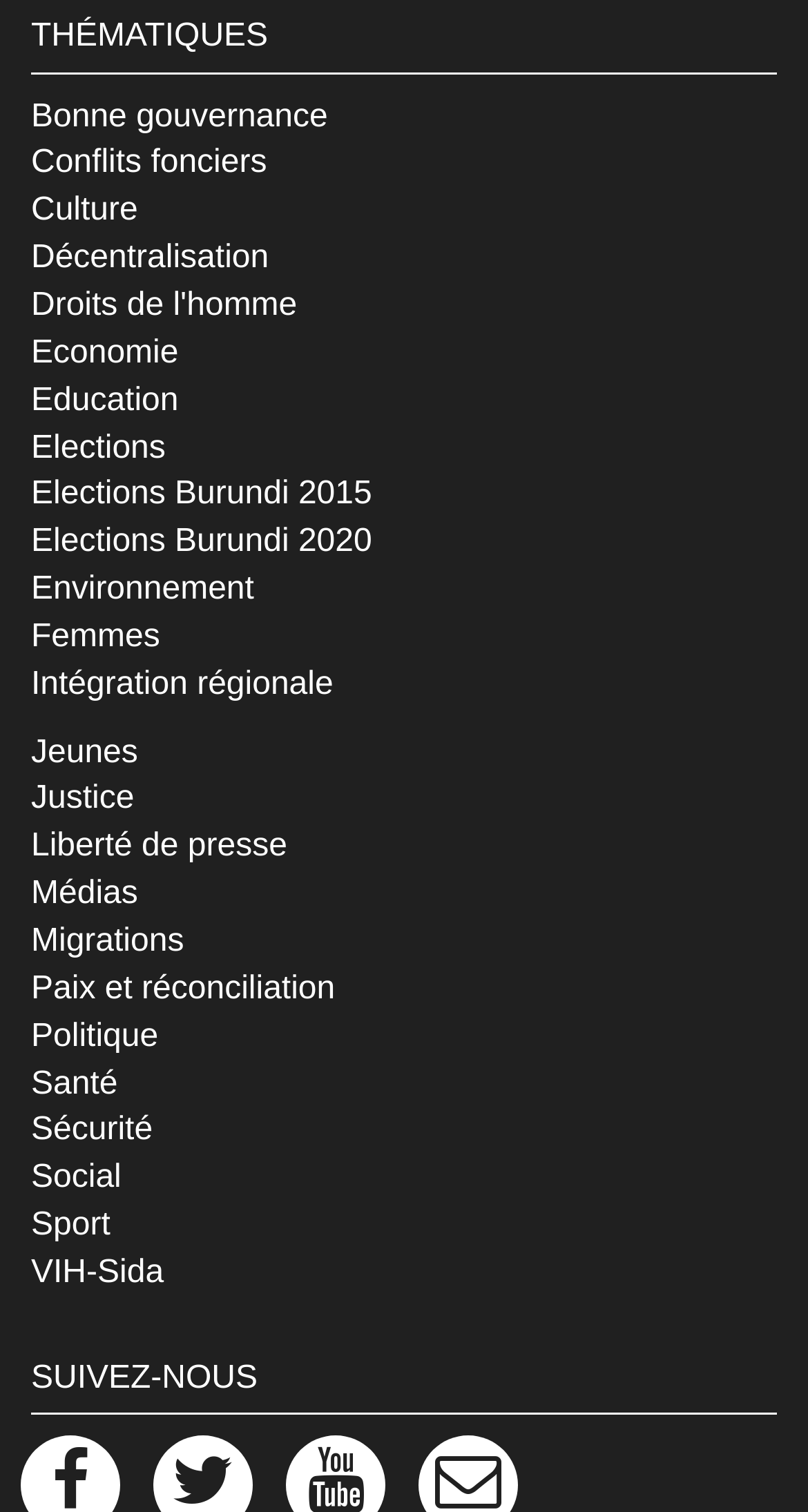Pinpoint the bounding box coordinates of the clickable element needed to complete the instruction: "Post a comment". The coordinates should be provided as four float numbers between 0 and 1: [left, top, right, bottom].

None